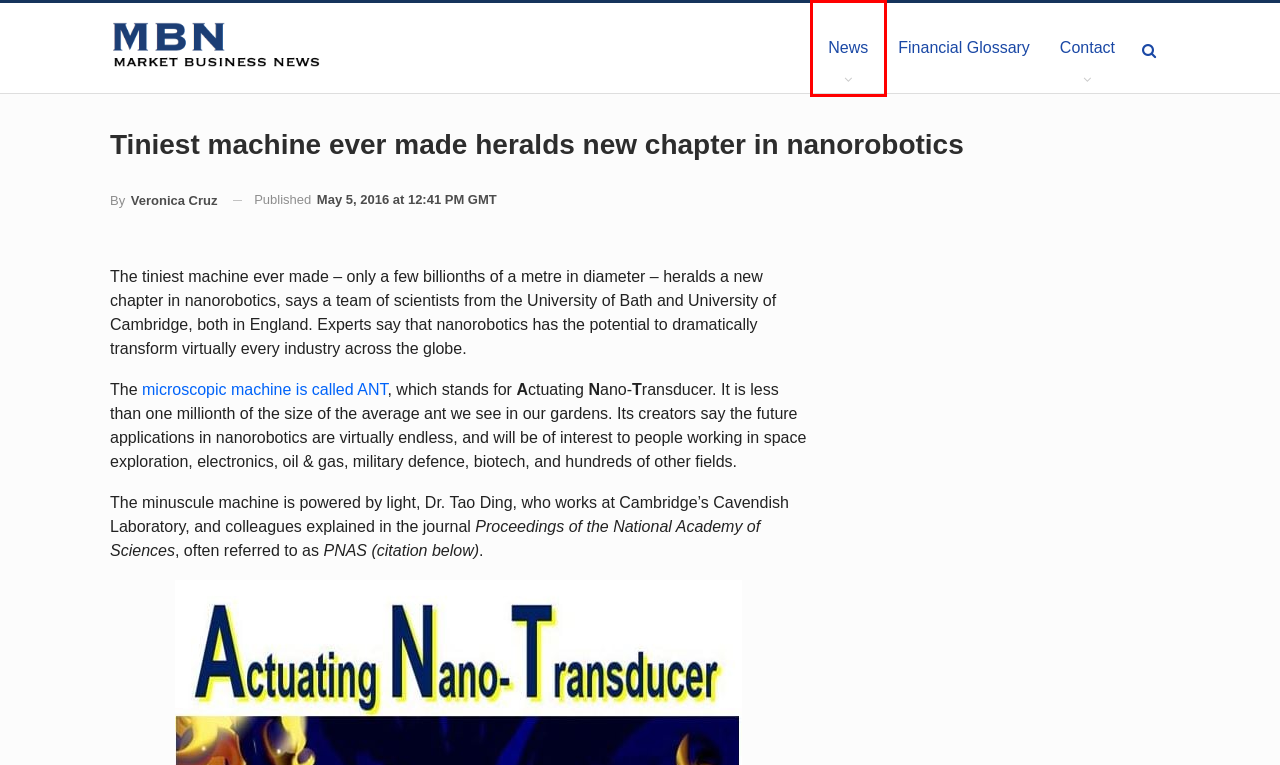A screenshot of a webpage is given with a red bounding box around a UI element. Choose the description that best matches the new webpage shown after clicking the element within the red bounding box. Here are the candidates:
A. Contact Market Business News
B. Veronica Cruz, Author at Market Business News
C. Little ANTs: researchers build the world’s tiniest engine
D. Home Page - Market Business News
E. Financial Glossary - Business Terms and Definitions - Market Business News
F. What are Robots and How Do They Work?
G. Latest News Articles - Market Business News
H. Little ANTs: researchers build the world’s tiniest engine | University of Cambridge

G